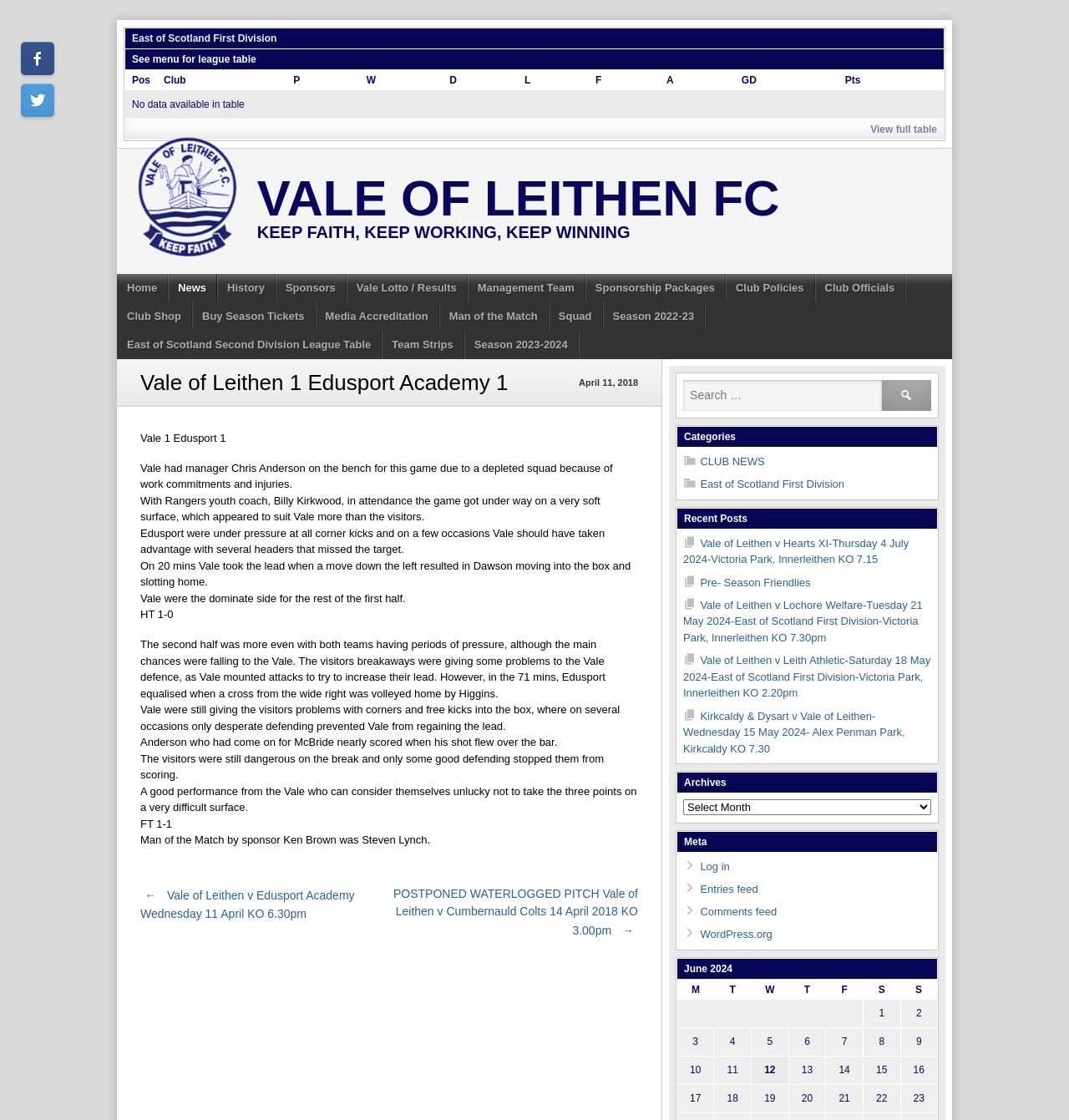What is the current league of Vale of Leithen FC?
Provide an in-depth and detailed explanation in response to the question.

I found this information by looking at the heading 'East of Scotland First Division' on the webpage, which is located above the league table.